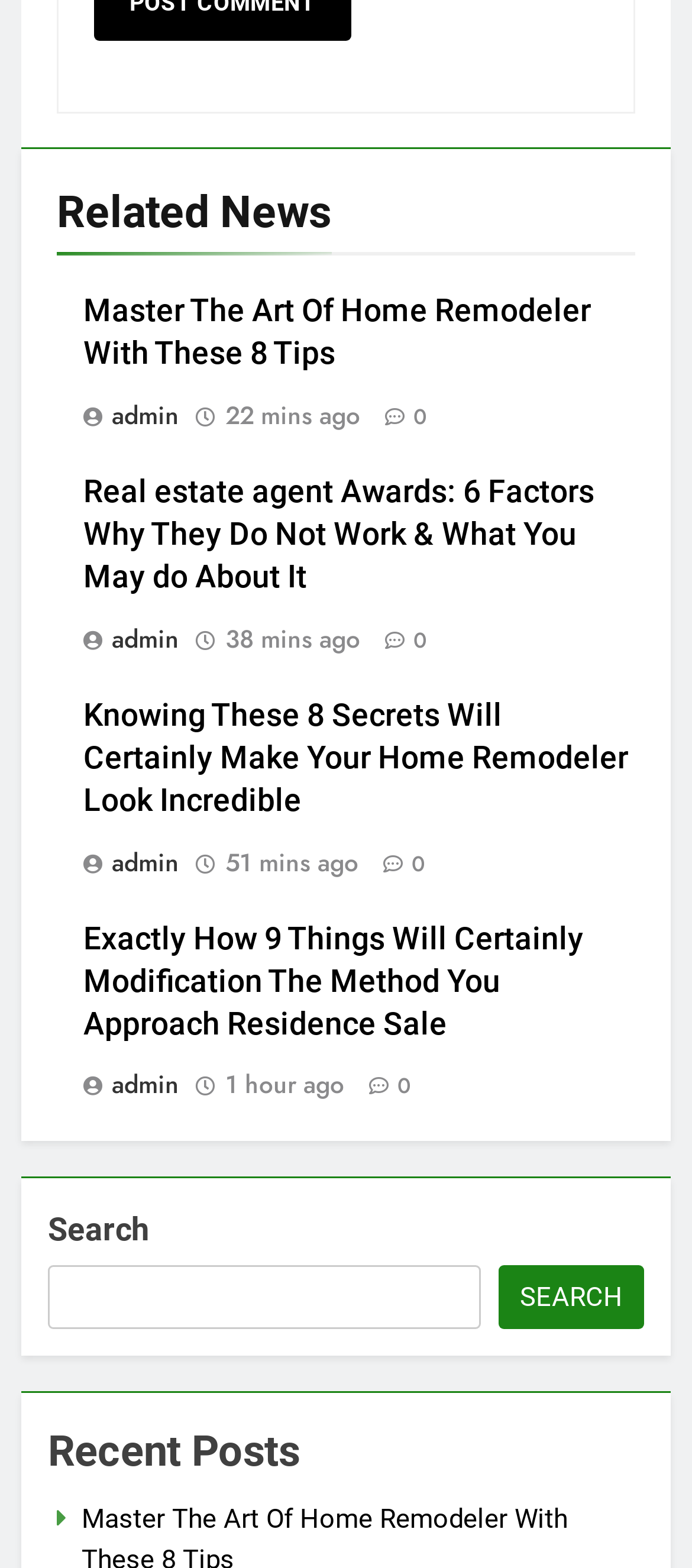Determine the bounding box coordinates for the clickable element to execute this instruction: "View recent posts". Provide the coordinates as four float numbers between 0 and 1, i.e., [left, top, right, bottom].

[0.069, 0.906, 0.931, 0.947]